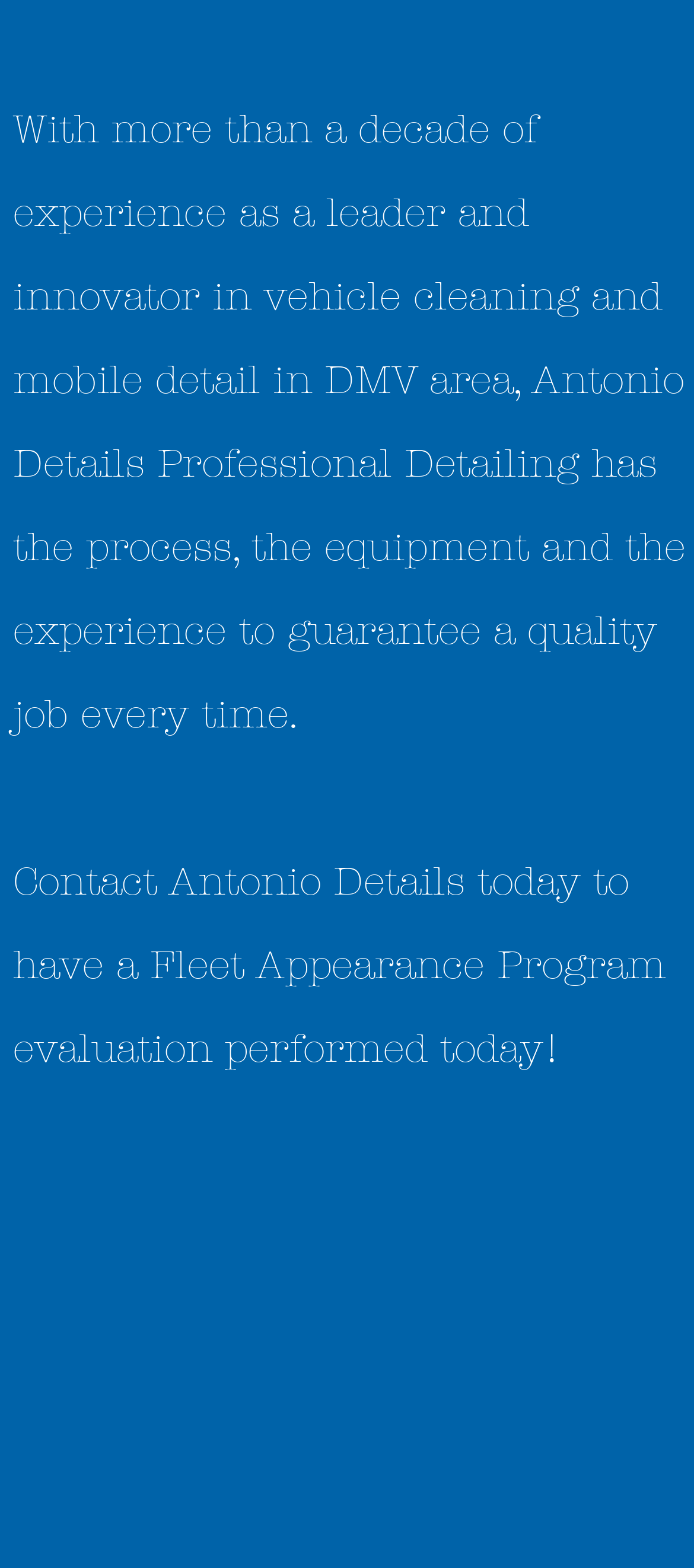Find the bounding box coordinates for the UI element whose description is: "Home". The coordinates should be four float numbers between 0 and 1, in the format [left, top, right, bottom].

[0.026, 0.457, 0.154, 0.484]